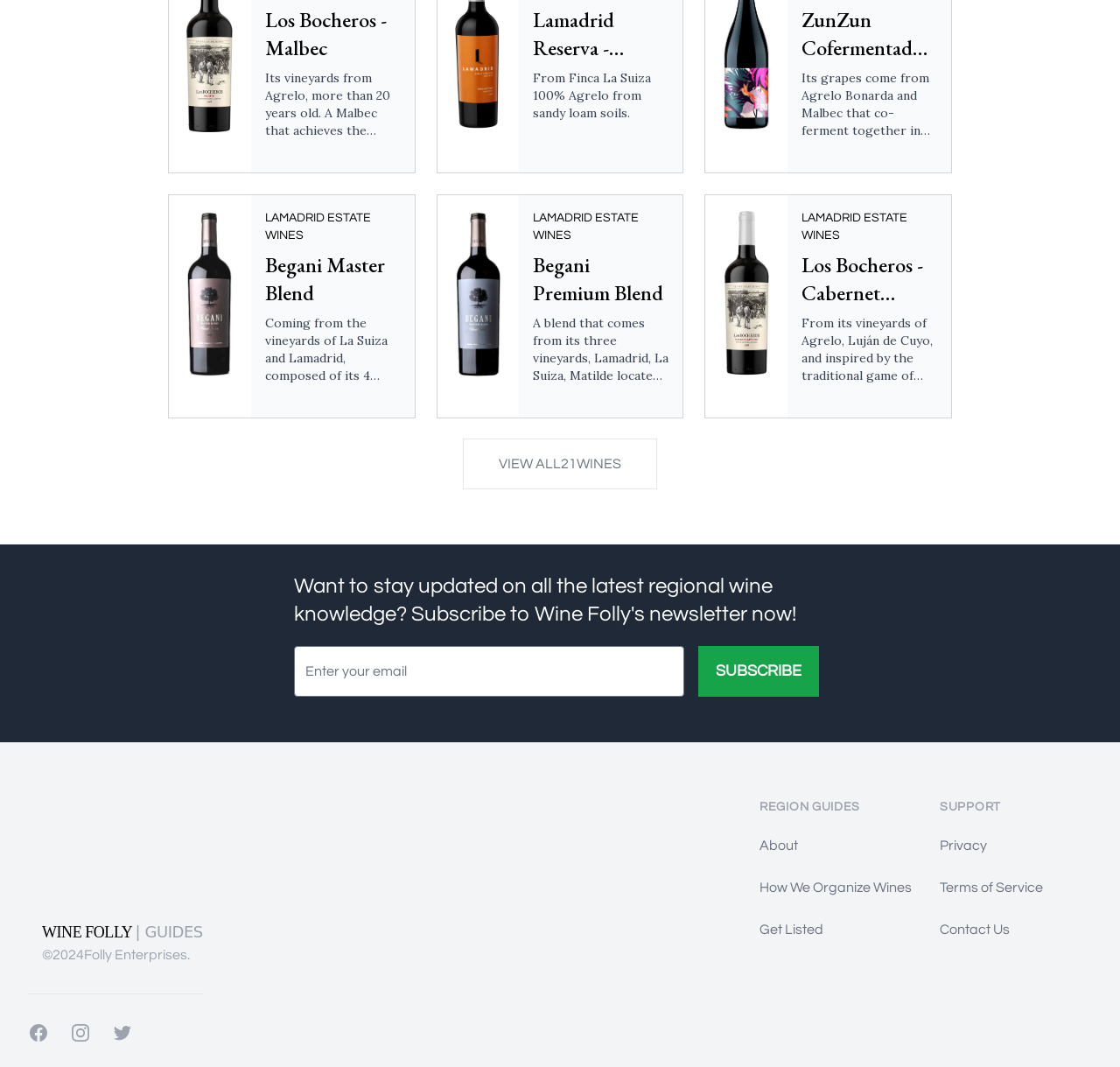Carefully examine the image and provide an in-depth answer to the question: What is the theme of the guides section on the webpage?

The heading 'REGION GUIDES' suggests that the guides section on the webpage is focused on providing knowledge about wines from different regions.